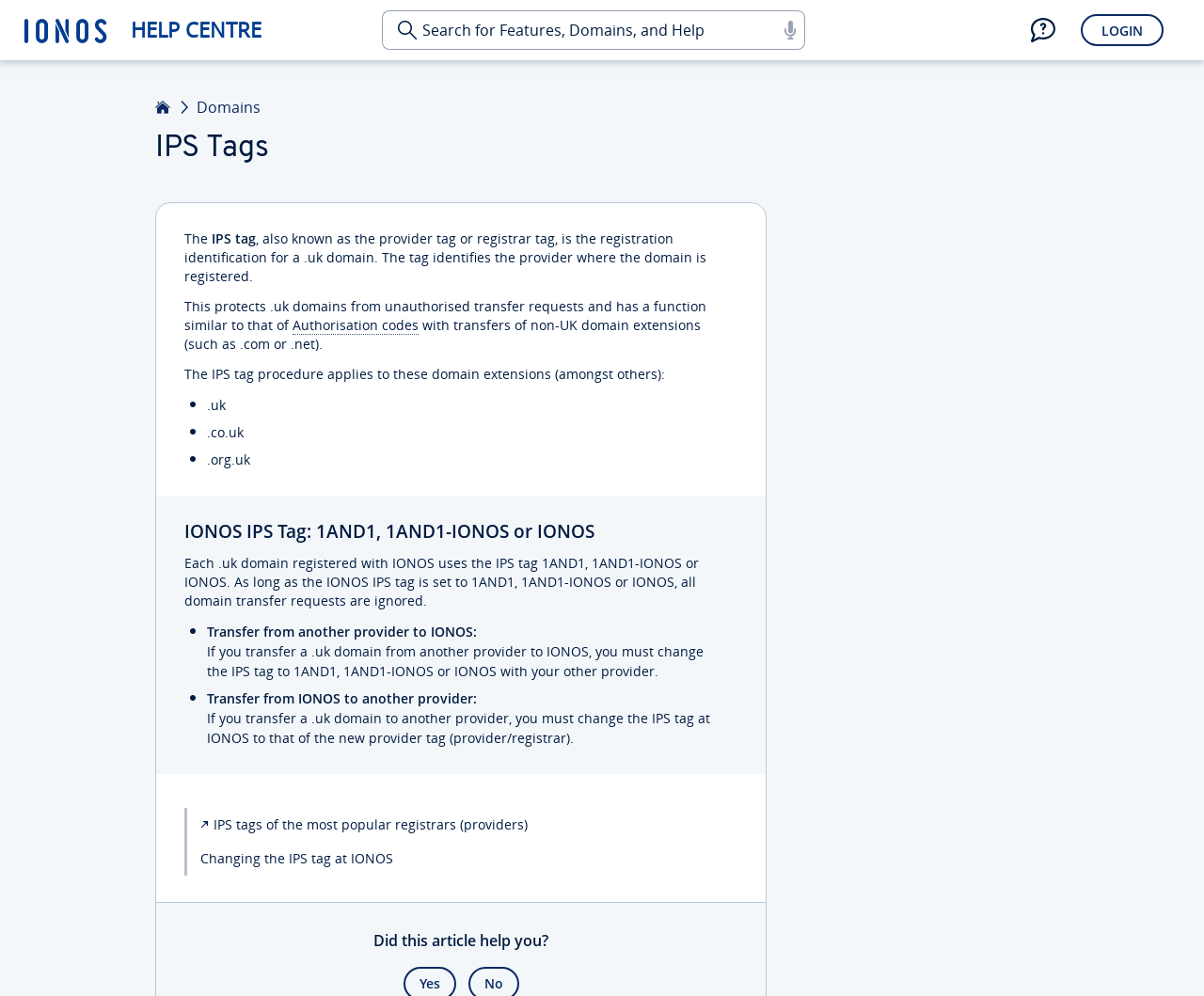Please find the bounding box coordinates of the element that needs to be clicked to perform the following instruction: "View IPS tags of popular registrars". The bounding box coordinates should be four float numbers between 0 and 1, represented as [left, top, right, bottom].

[0.153, 0.811, 0.612, 0.845]